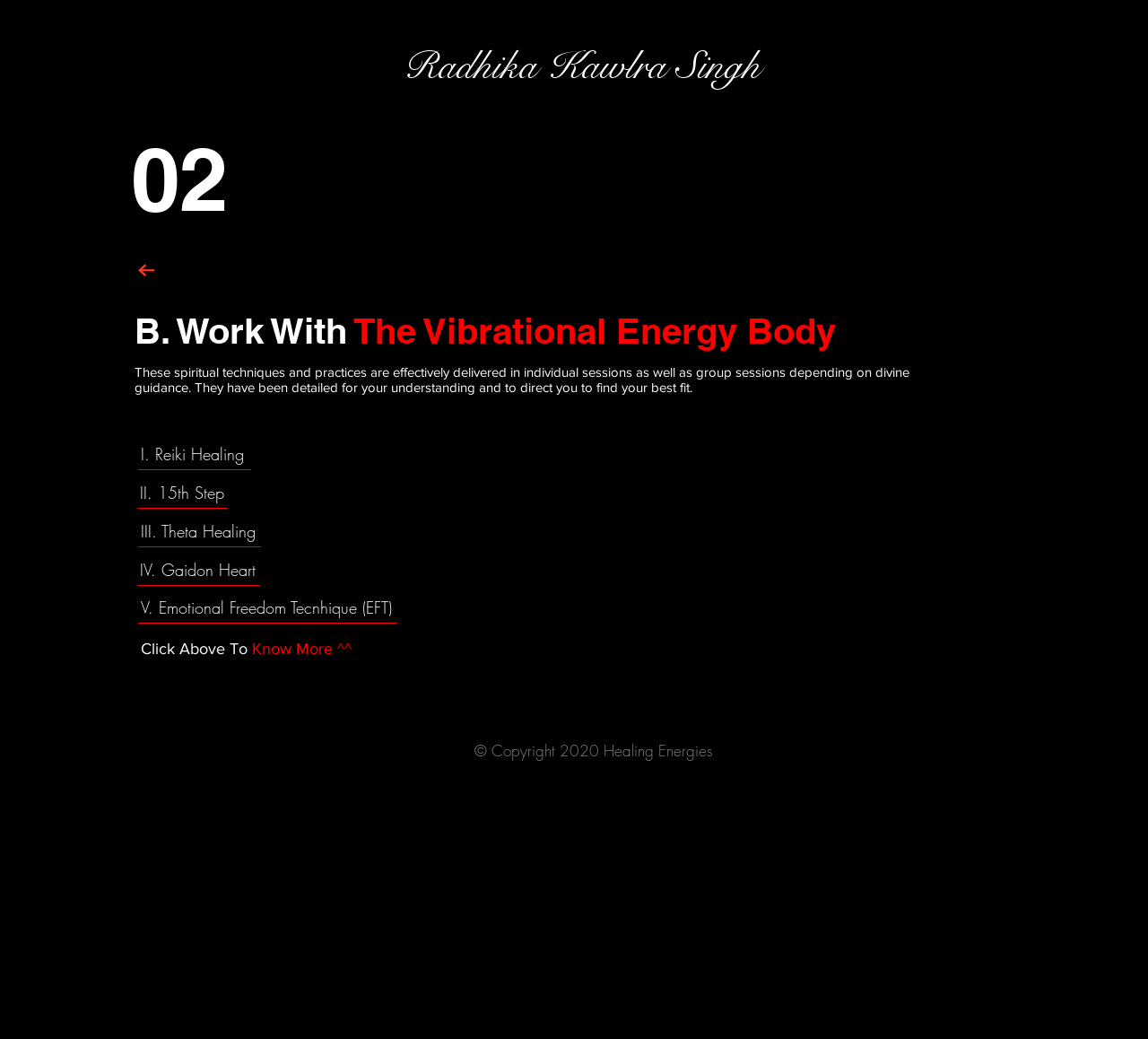Extract the bounding box coordinates for the UI element described by the text: "Uncategorized". The coordinates should be in the form of [left, top, right, bottom] with values between 0 and 1.

None